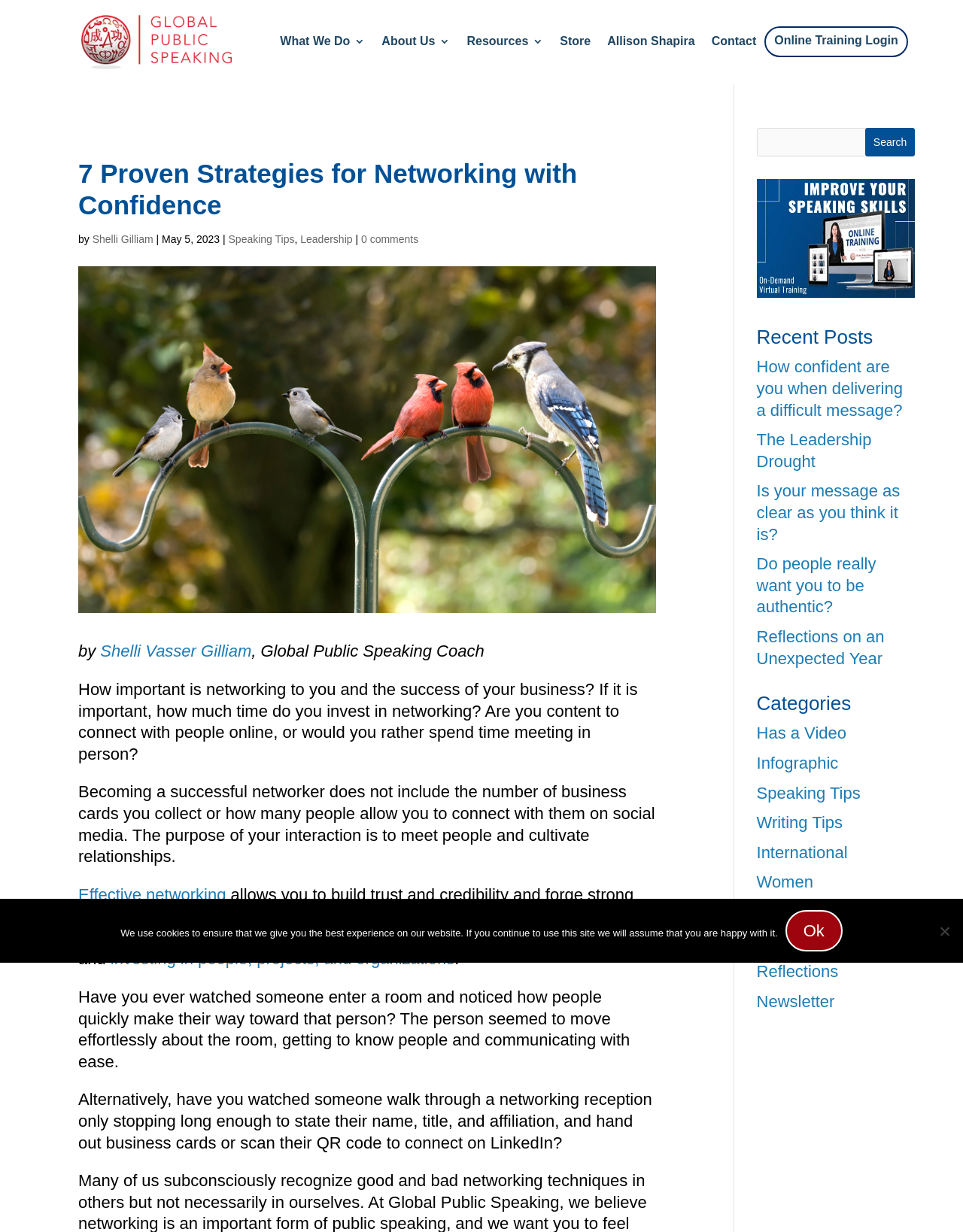How many recent posts are listed?
Provide a well-explained and detailed answer to the question.

I counted the number of links under the 'Recent Posts' heading and found 5 links to different posts.